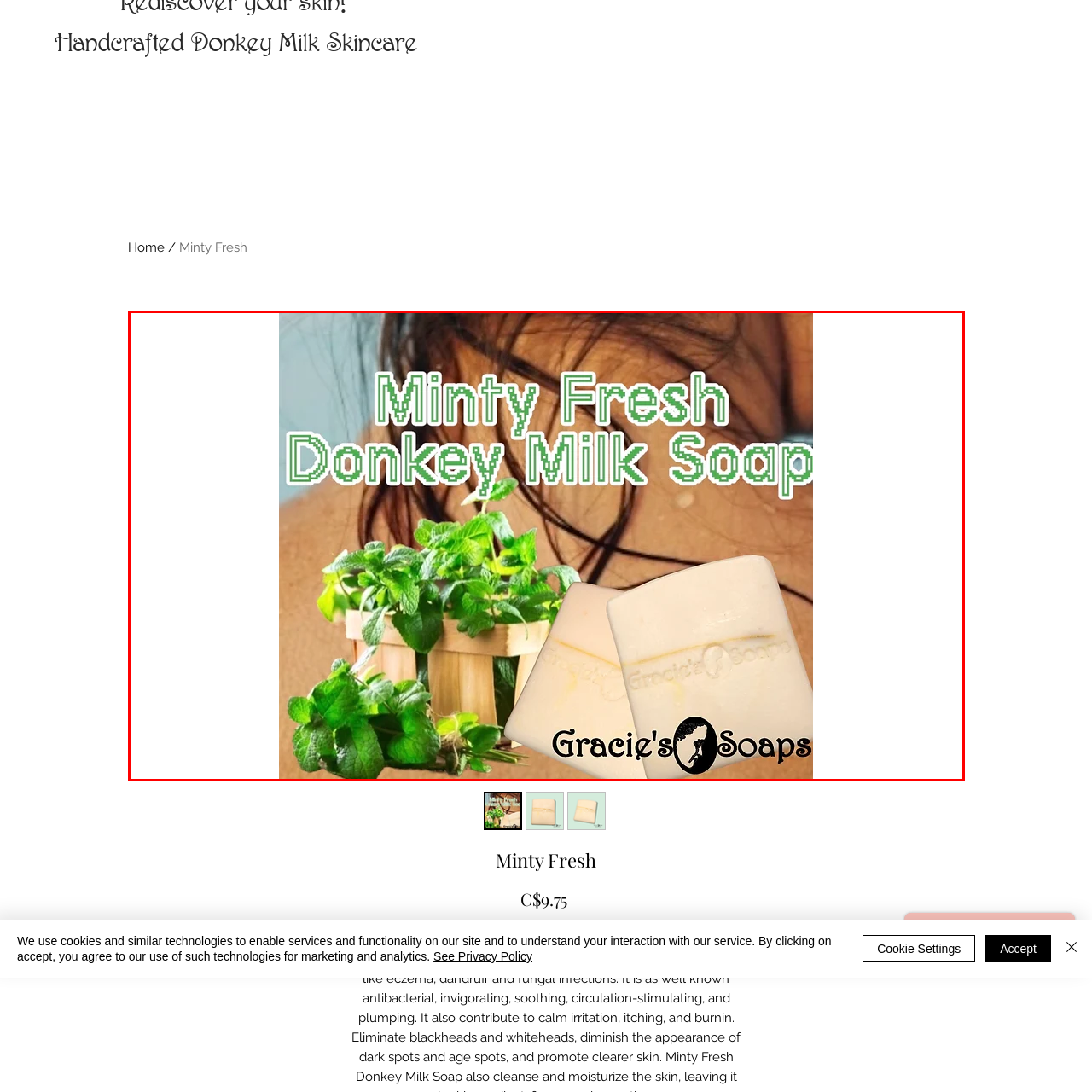What is the color of the title text?
Please analyze the image within the red bounding box and respond with a detailed answer to the question.

The caption explicitly states that the title 'Minty Fresh Donkey Milk Soap' is displayed in playful, green text, which captures the essence of freshness.